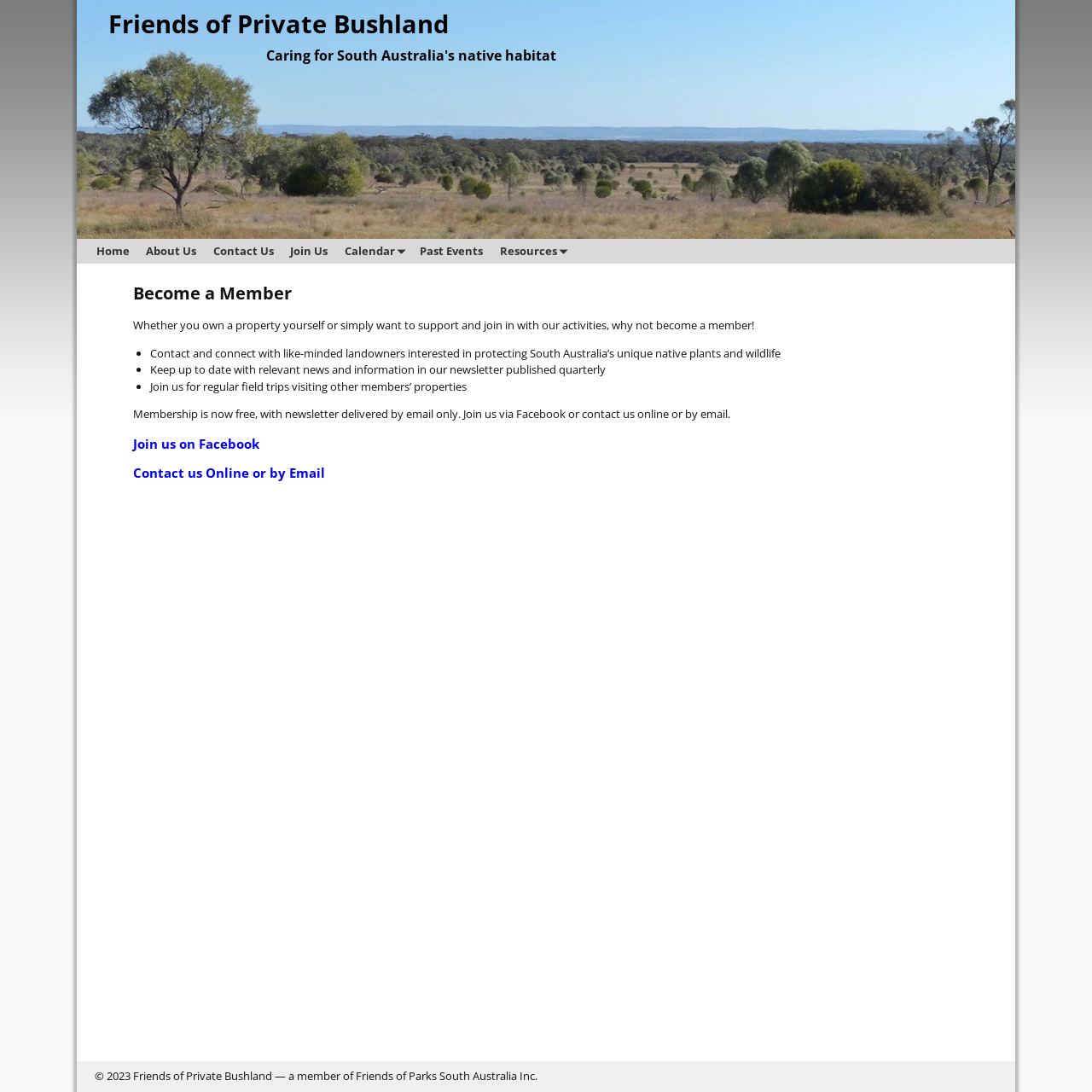Locate the bounding box coordinates of the area that needs to be clicked to fulfill the following instruction: "Click on Join us on Facebook". The coordinates should be in the format of four float numbers between 0 and 1, namely [left, top, right, bottom].

[0.122, 0.398, 0.238, 0.414]